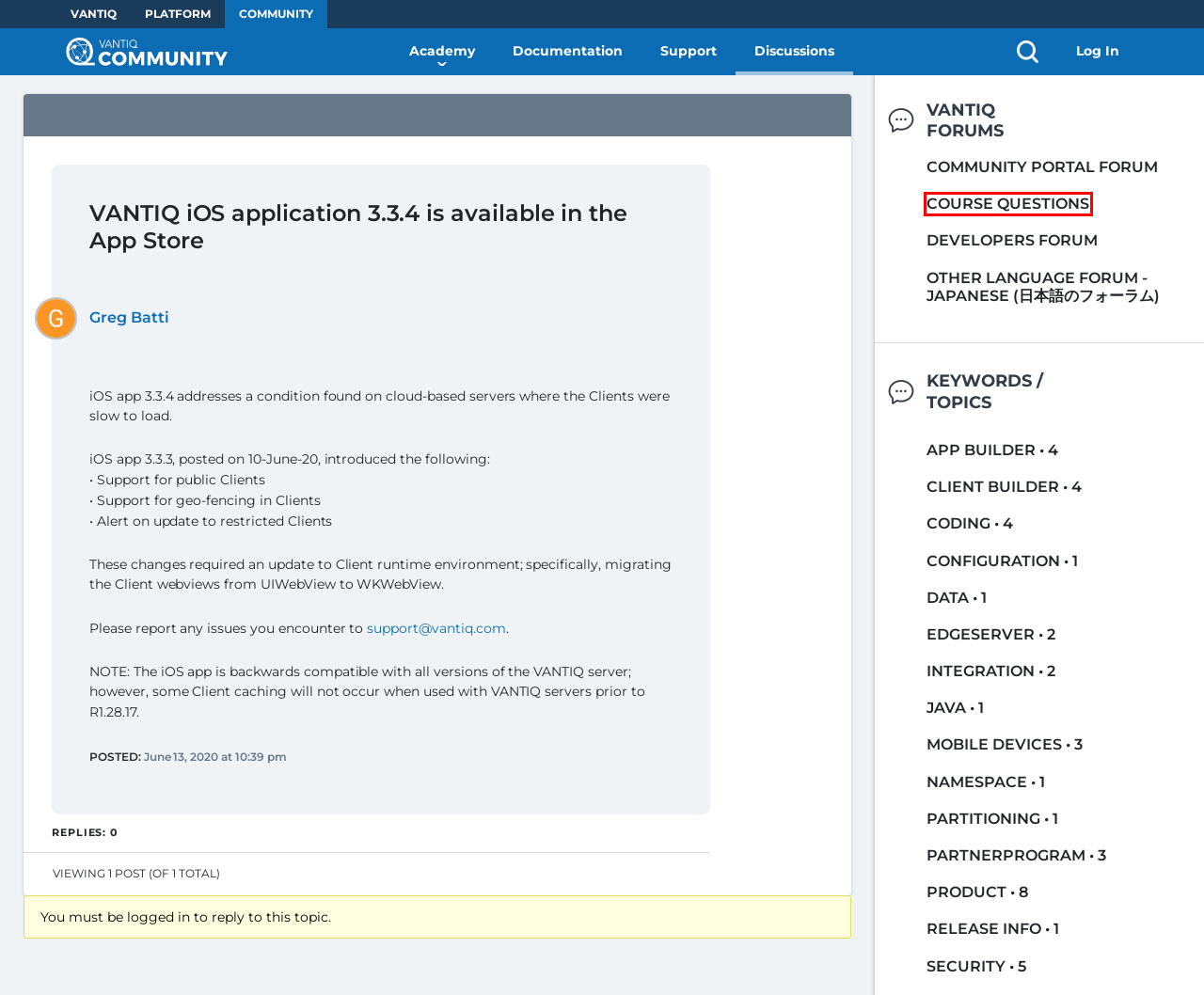Please examine the screenshot provided, which contains a red bounding box around a UI element. Select the webpage description that most accurately describes the new page displayed after clicking the highlighted element. Here are the candidates:
A. Vantiq Support - Vantiq Community
B. App Builder Reference Guide - Vantiq Community
C. Forum - Vantiq Community
D. Documentation - Vantiq Community
E. Course Questions - Vantiq Community
F. Registration / Login - Vantiq Community
G. Community Portal Forum - Vantiq Community
H. Client Builder Screenshot - Vantiq Community

E